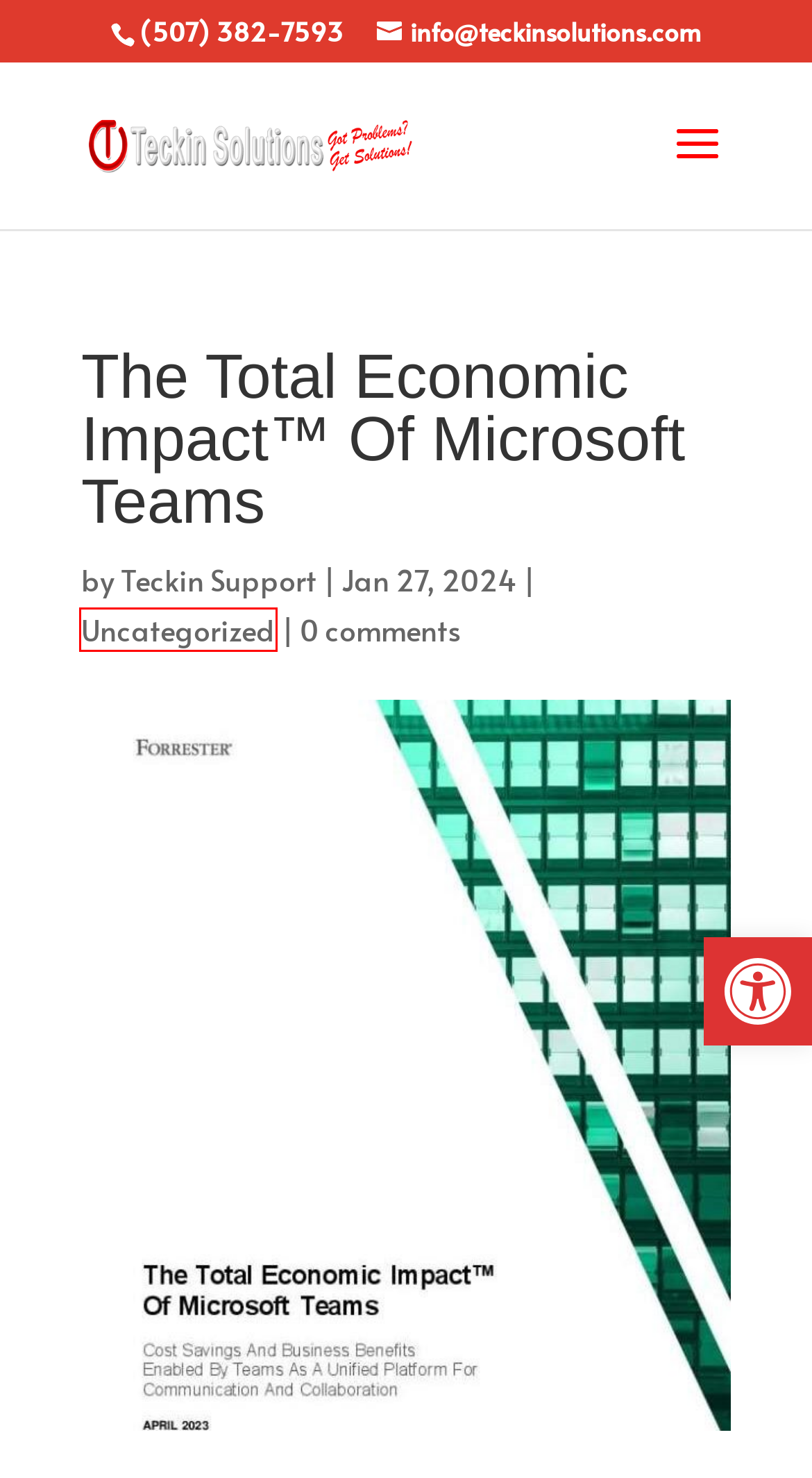You are provided with a screenshot of a webpage highlighting a UI element with a red bounding box. Choose the most suitable webpage description that matches the new page after clicking the element in the bounding box. Here are the candidates:
A. Uncategorized Archives - Teckin Solutions
B. Galveston Data Recovery Services: Hard Drive, SSD, Flash Media
C. Galveston, TX Computer & Cyber Security Company: Consulting Services
D. Galveston IT Services, Data Management | Digital Marketing Agency
E. Teckin Support, Author at Teckin Solutions
F. Galveston Social Media Advertising Services: Facebook & Linkedin
G. Galveston IT Services: Internet Security & Data Management Company
H. Galveston Digital Marketing Company: SEO, Google Ads, Social Media

A